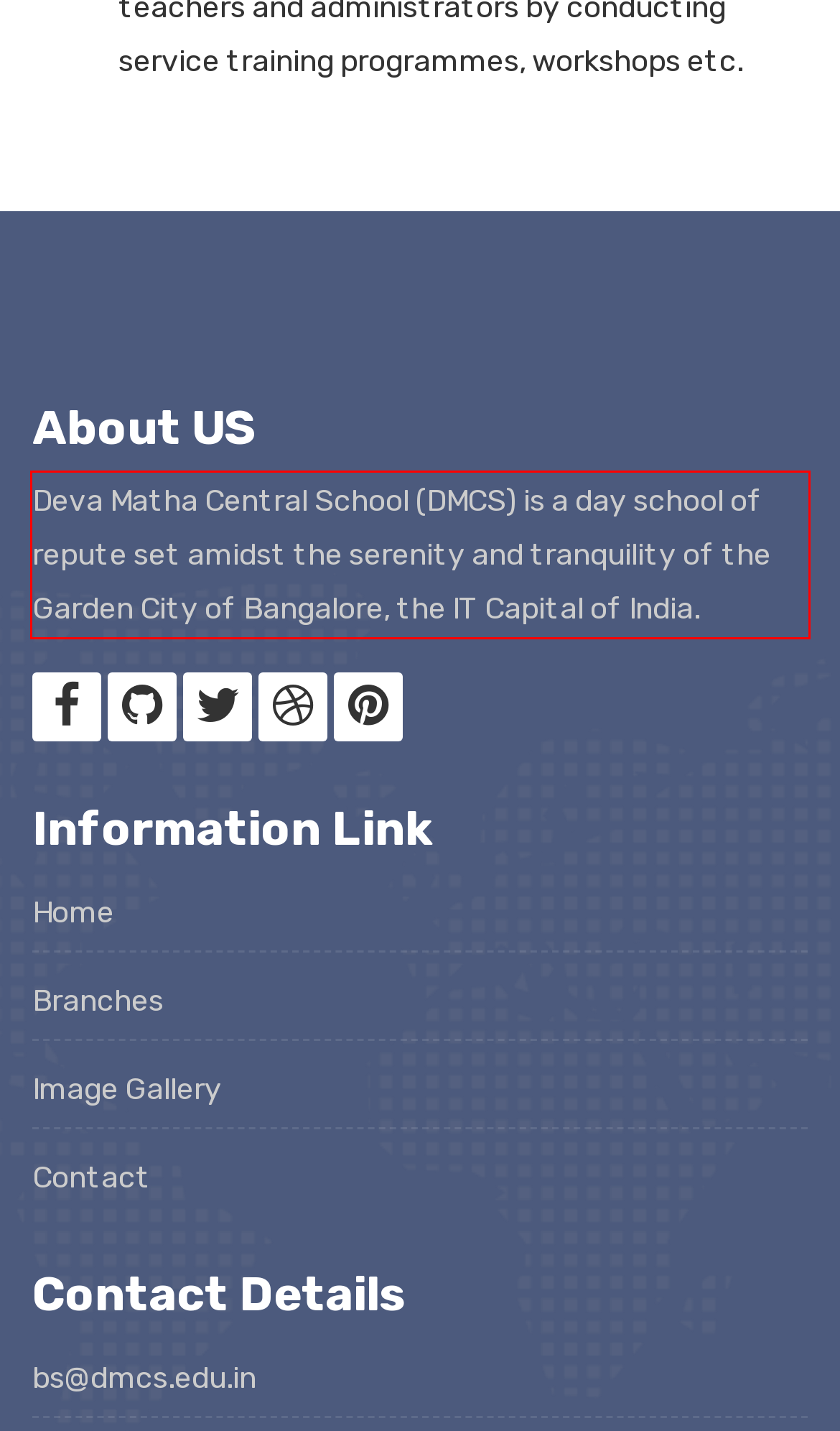Given a webpage screenshot with a red bounding box, perform OCR to read and deliver the text enclosed by the red bounding box.

Deva Matha Central School (DMCS) is a day school of repute set amidst the serenity and tranquility of the Garden City of Bangalore, the IT Capital of India.